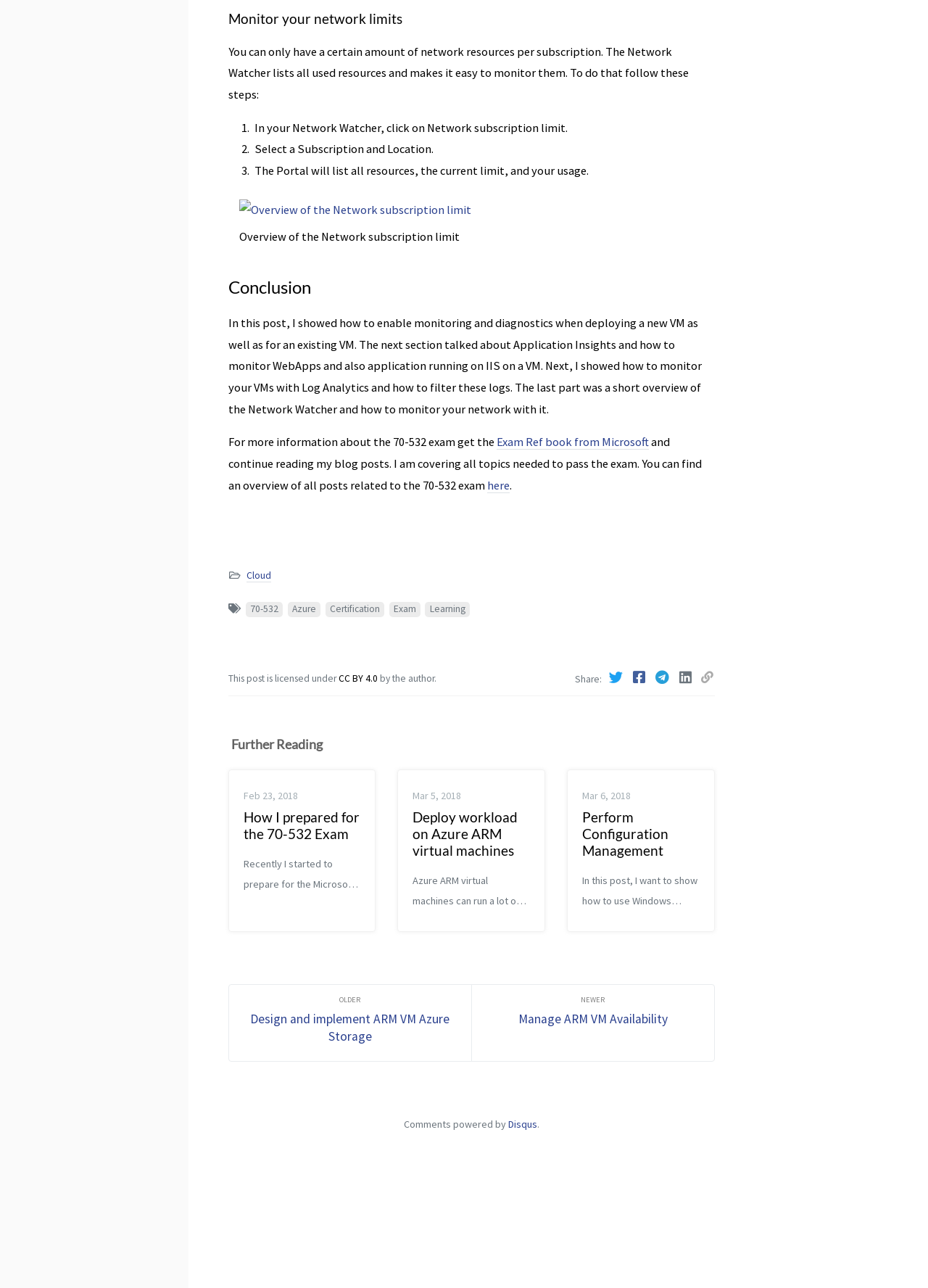Respond with a single word or phrase to the following question: How many steps are required to monitor network subscription limits?

3